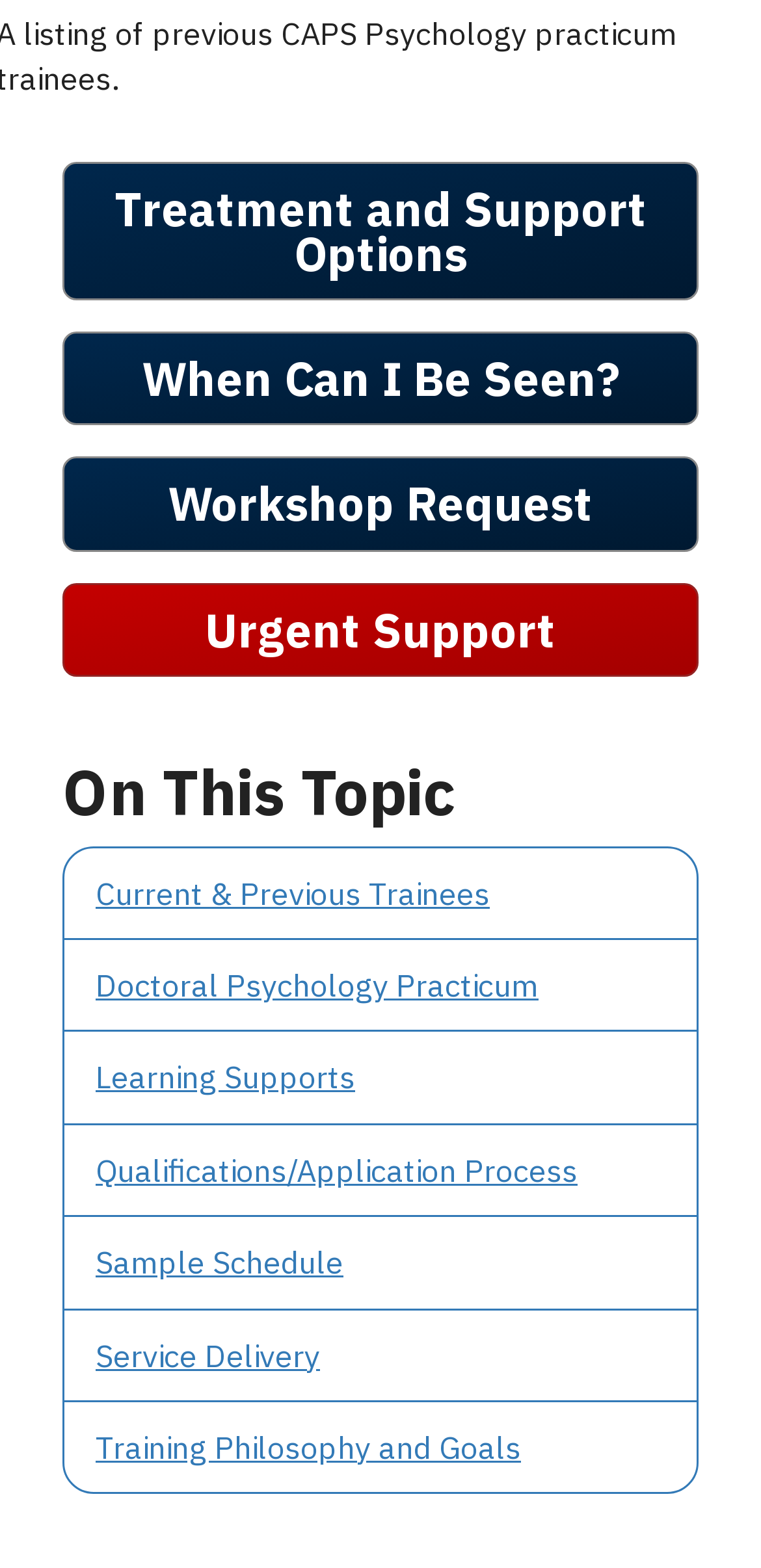Please find and report the bounding box coordinates of the element to click in order to perform the following action: "View treatment and support options". The coordinates should be expressed as four float numbers between 0 and 1, in the format [left, top, right, bottom].

[0.082, 0.104, 0.918, 0.192]